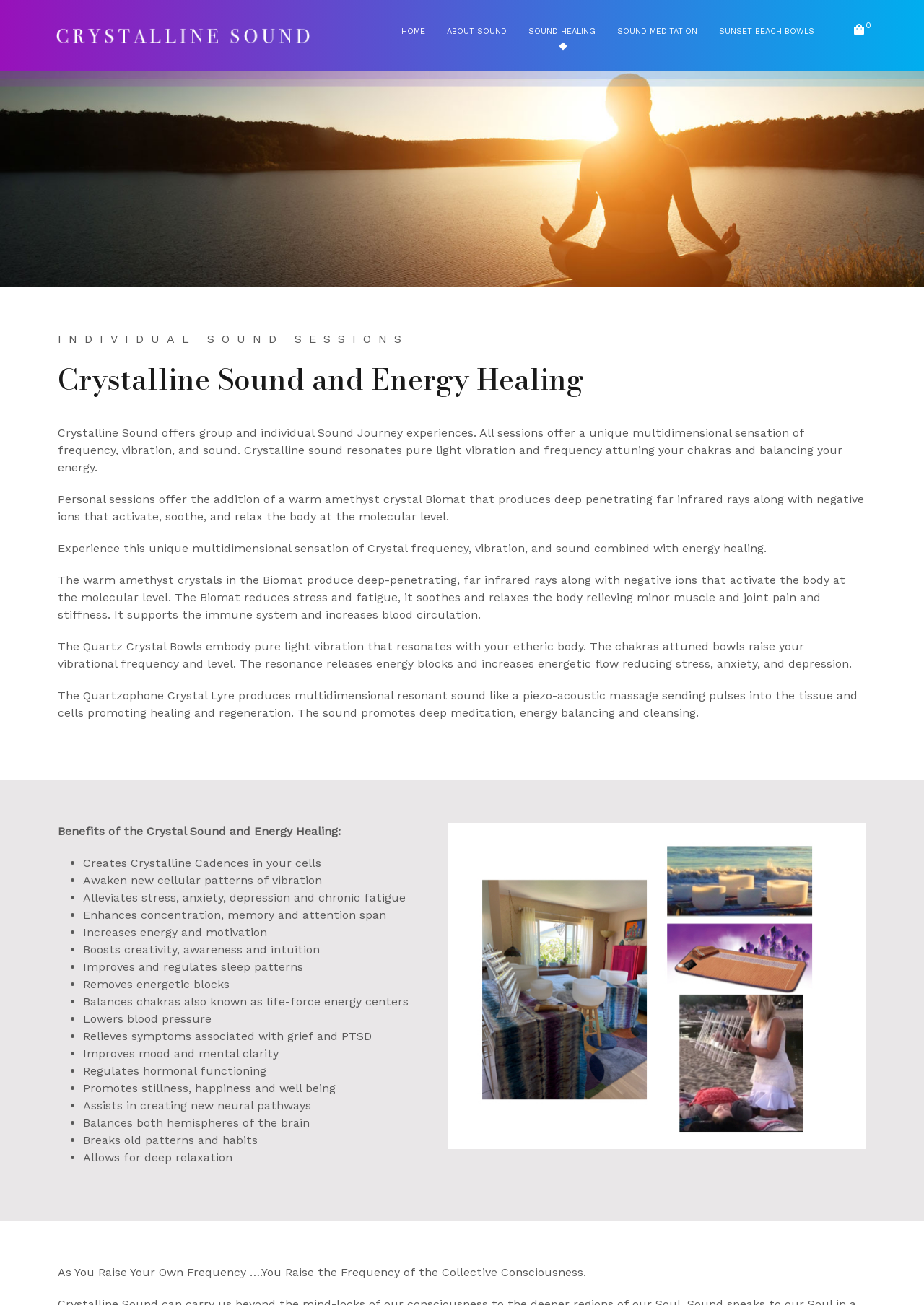What is the purpose of the Quartzophone Crystal Lyre?
Please describe in detail the information shown in the image to answer the question.

The webpage describes the Quartzophone Crystal Lyre as producing multidimensional resonant sound like a piezo-acoustic massage, sending pulses into the tissue and cells, promoting healing and regeneration, and also promoting deep meditation, energy balancing, and cleansing.